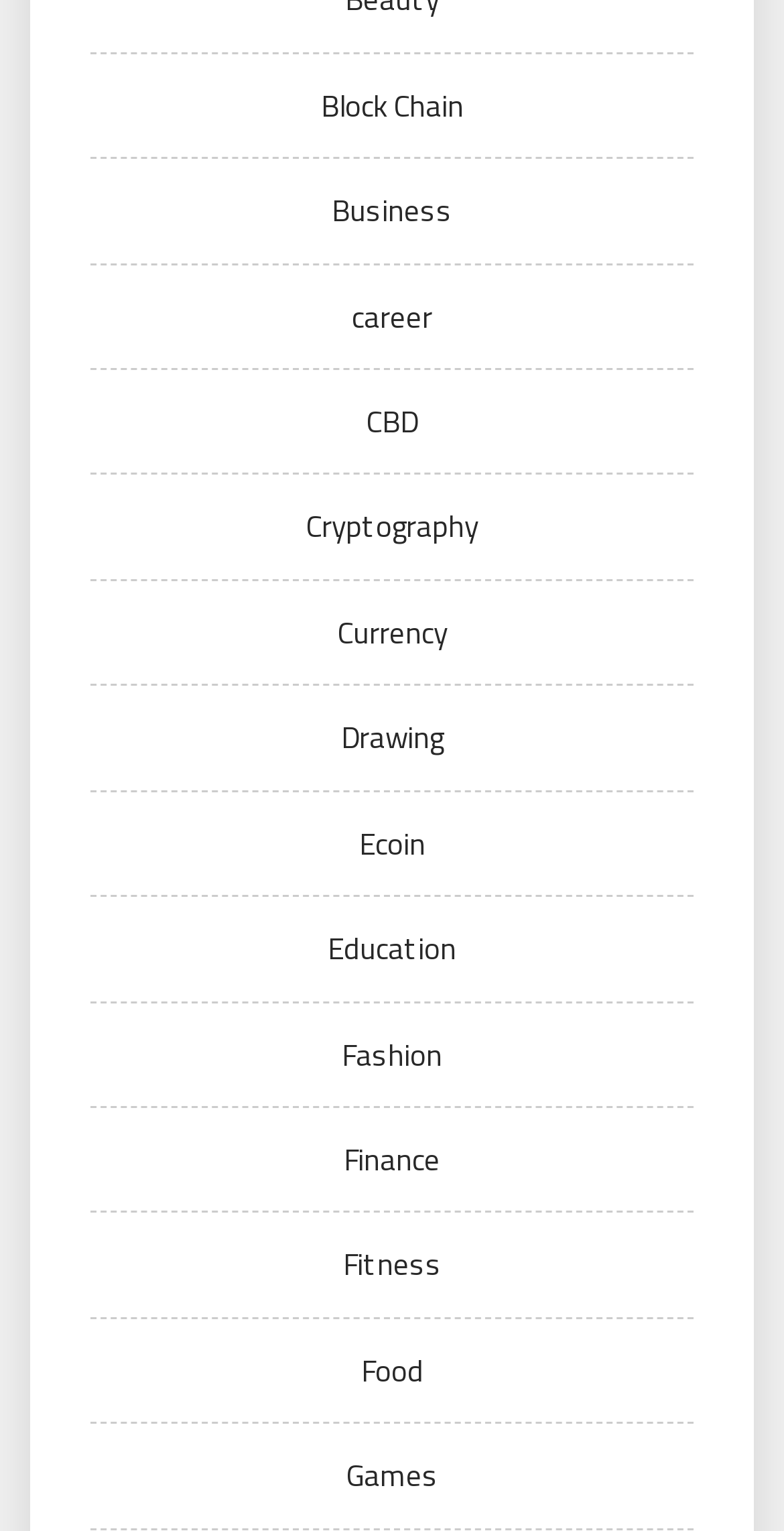Please provide a comprehensive response to the question based on the details in the image: How many categories are listed on the webpage?

By examining the links on the webpage, I count a total of 11 categories, including Block Chain, Business, Career, CBD, Cryptography, Currency, Drawing, Ecoin, Education, Fashion, Finance, Fitness, Food, and Games.